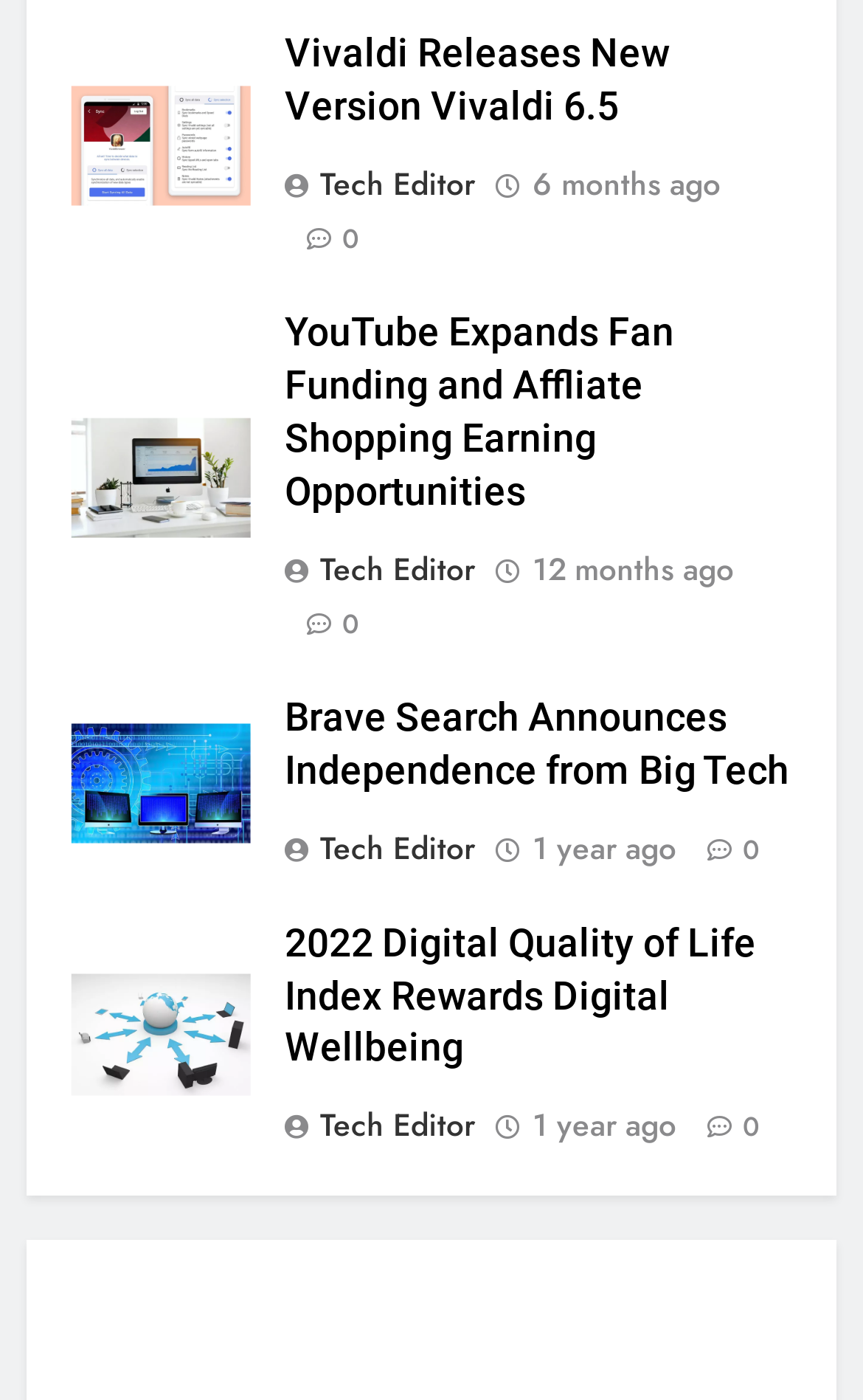Identify the bounding box coordinates of the region that needs to be clicked to carry out this instruction: "Read about Vivaldi Releases New Version Vivaldi 6.5". Provide these coordinates as four float numbers ranging from 0 to 1, i.e., [left, top, right, bottom].

[0.329, 0.022, 0.776, 0.092]